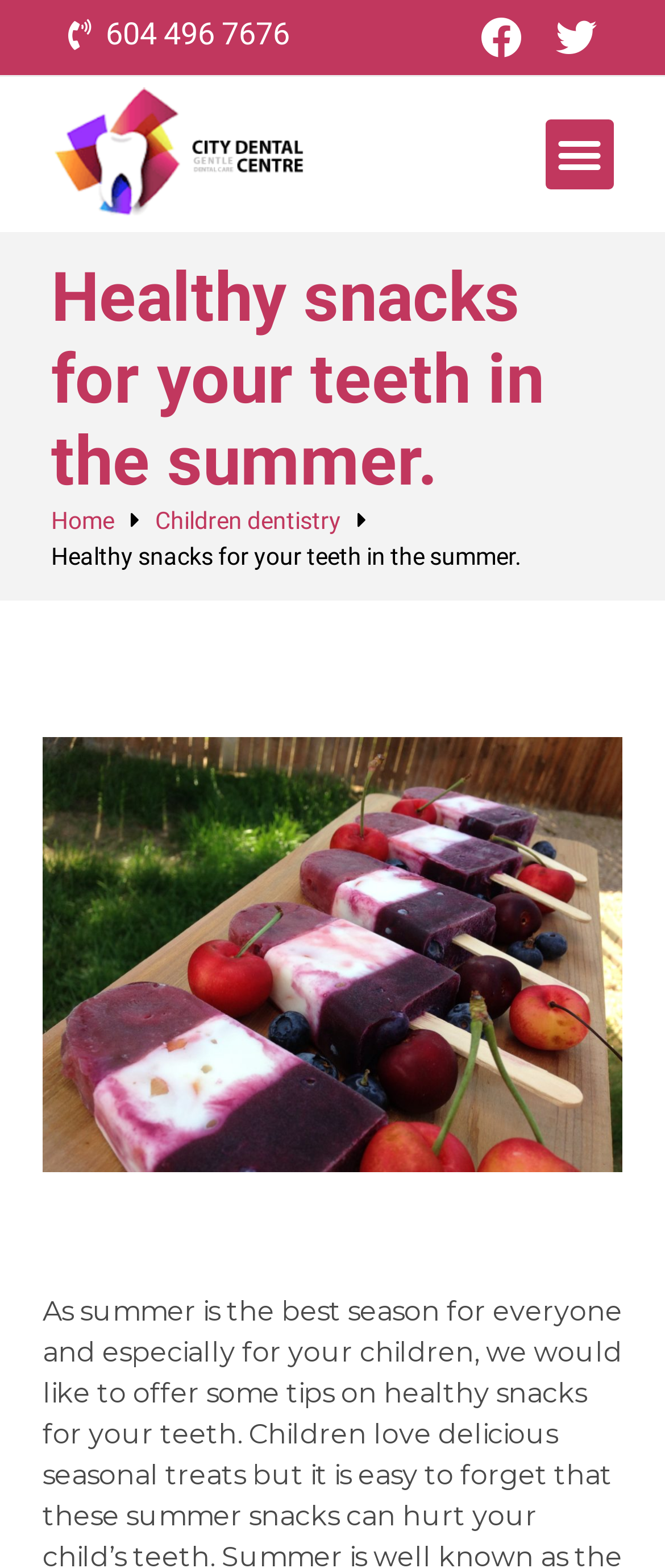Extract the main heading text from the webpage.

Healthy snacks for your teeth in the summer.